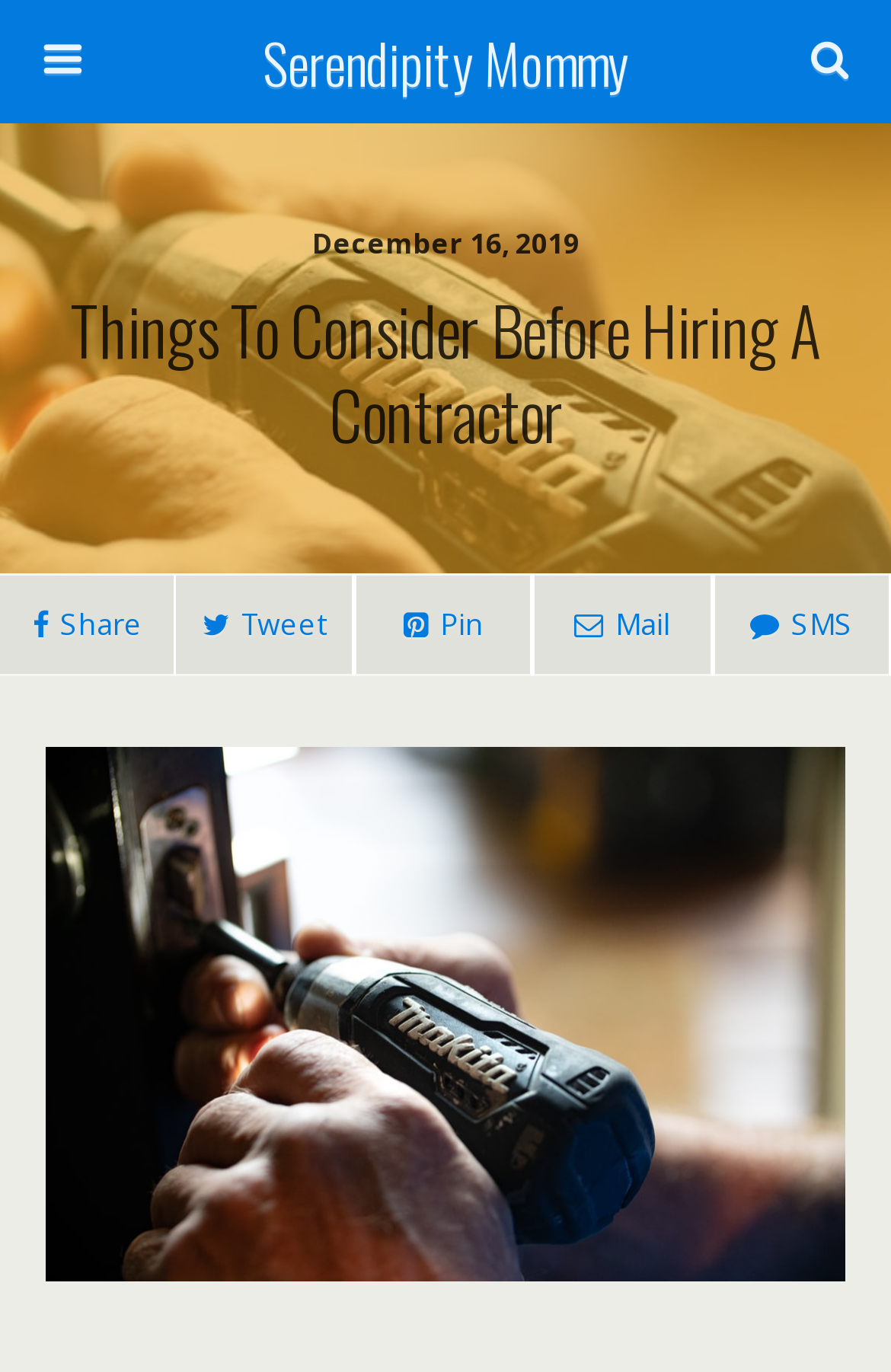Identify the bounding box for the given UI element using the description provided. Coordinates should be in the format (top-left x, top-left y, bottom-right x, bottom-right y) and must be between 0 and 1. Here is the description: name="submit" value="Search"

[0.744, 0.098, 0.969, 0.143]